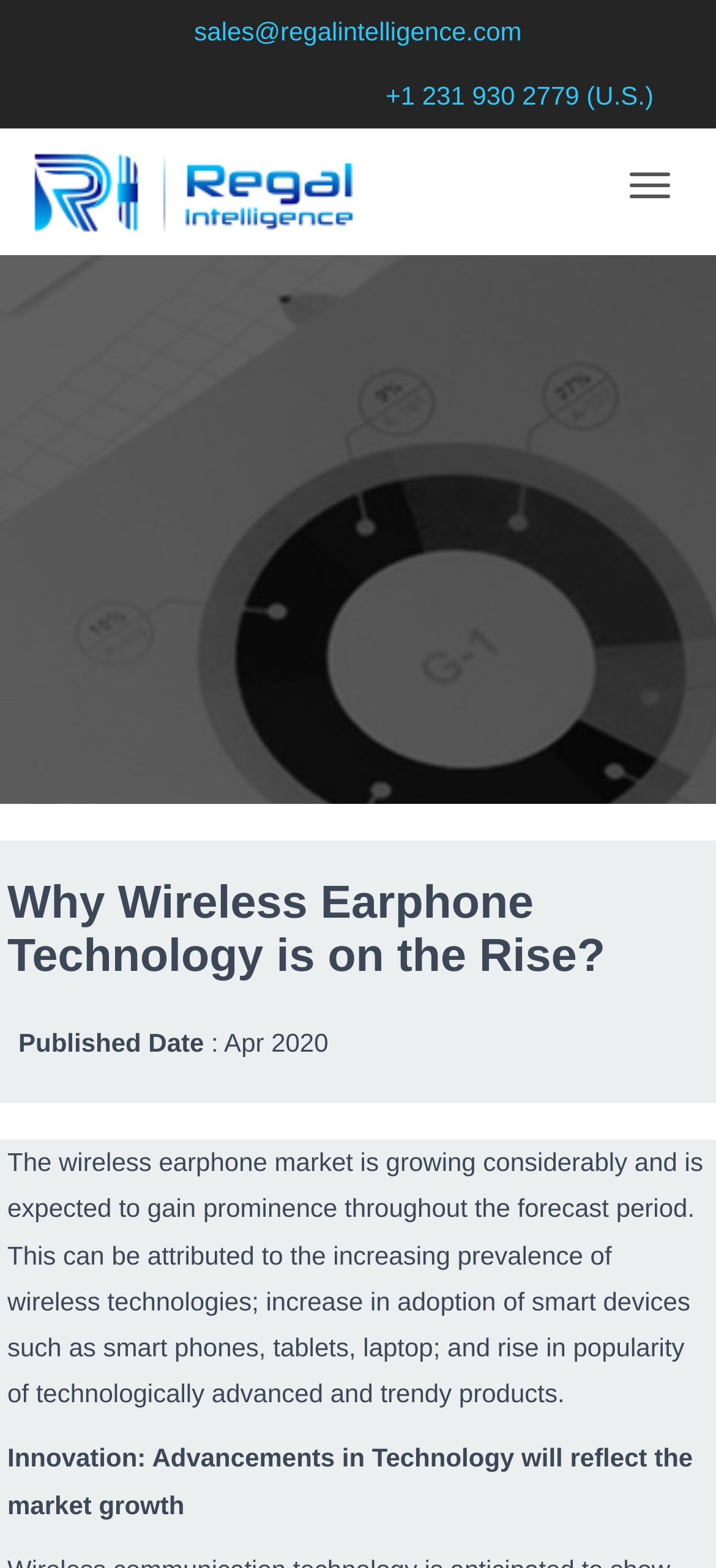Please find and provide the title of the webpage.

Why Wireless Earphone Technology is on the Rise?